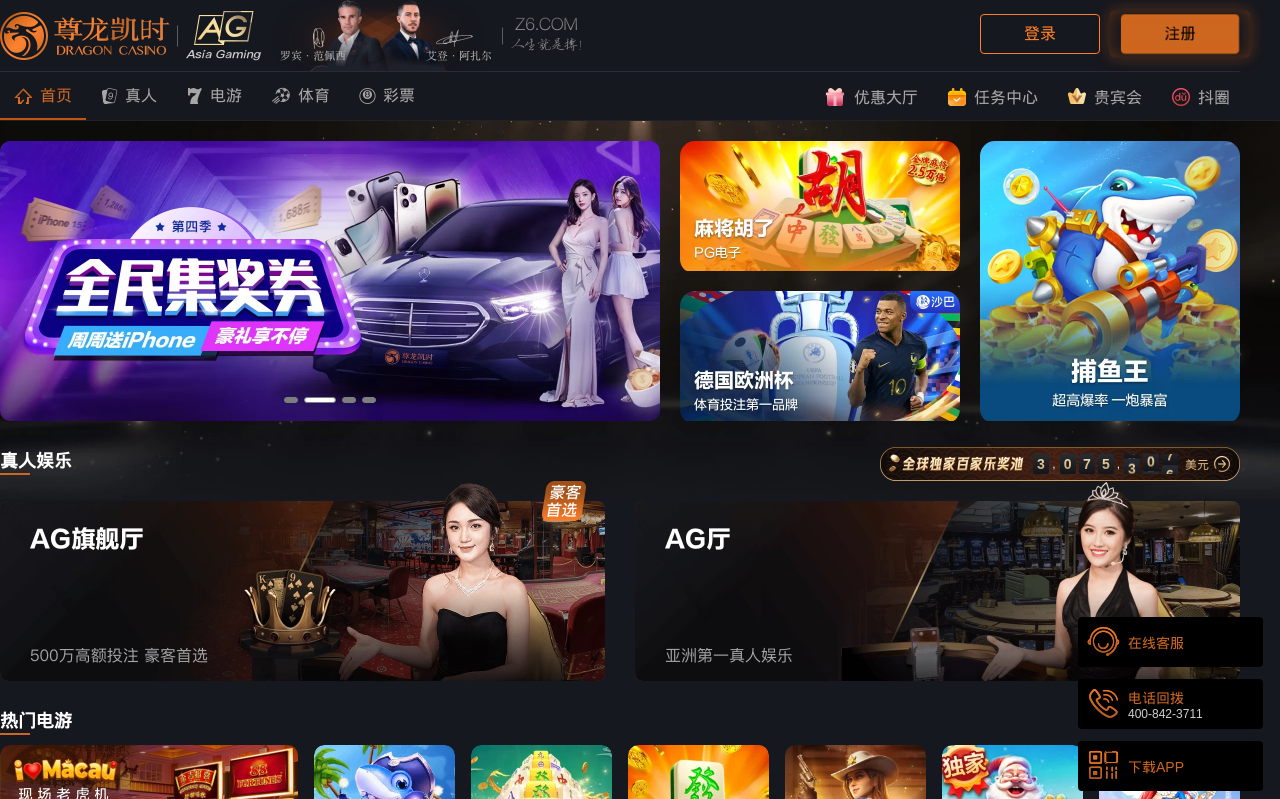Identify the coordinates of the bounding box for the element that must be clicked to accomplish the instruction: "Click the Home link".

[0.31, 0.0, 0.343, 0.119]